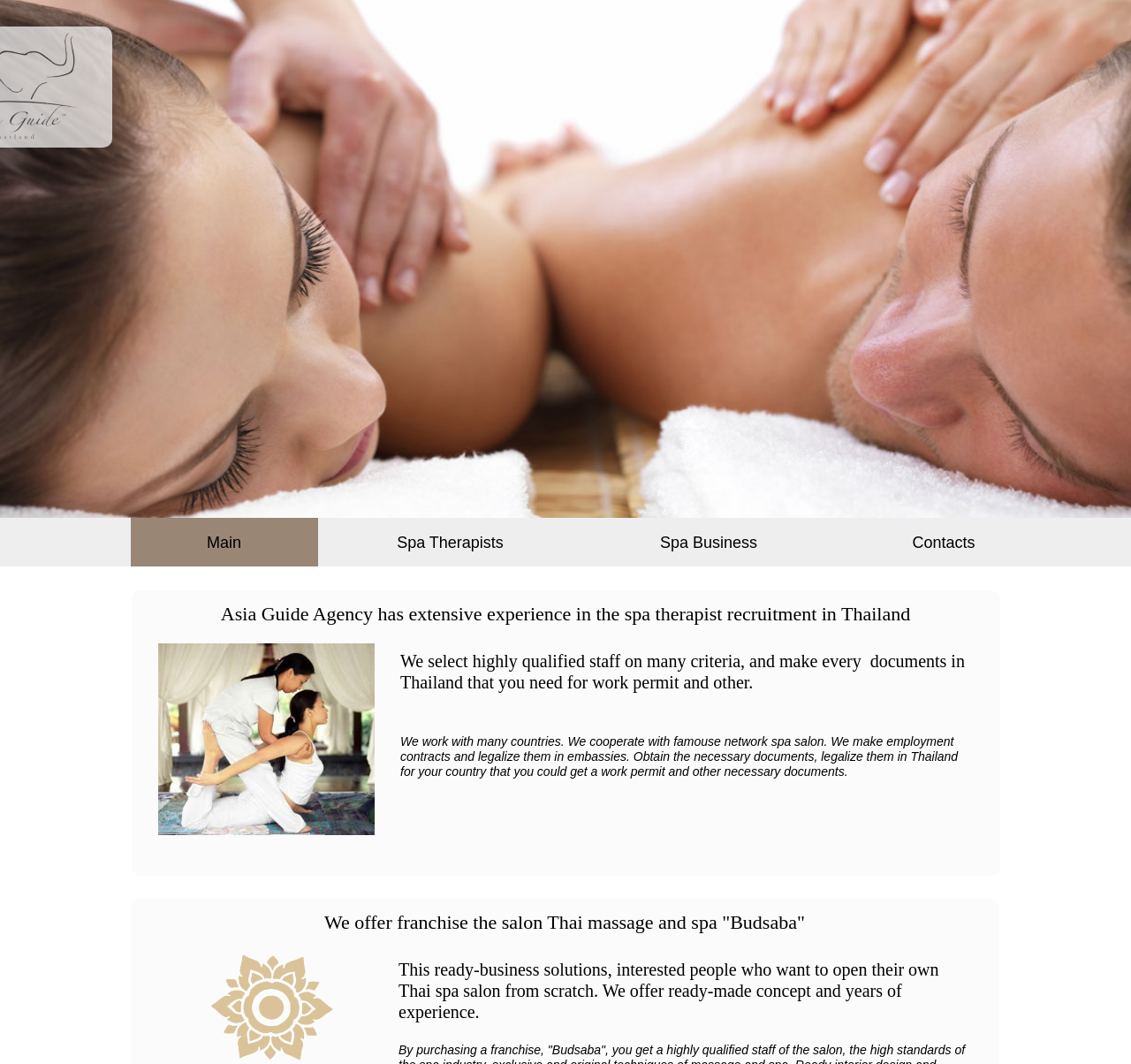Please answer the following query using a single word or phrase: 
What is the main business of Asia Guide Agency?

Spa therapist recruitment